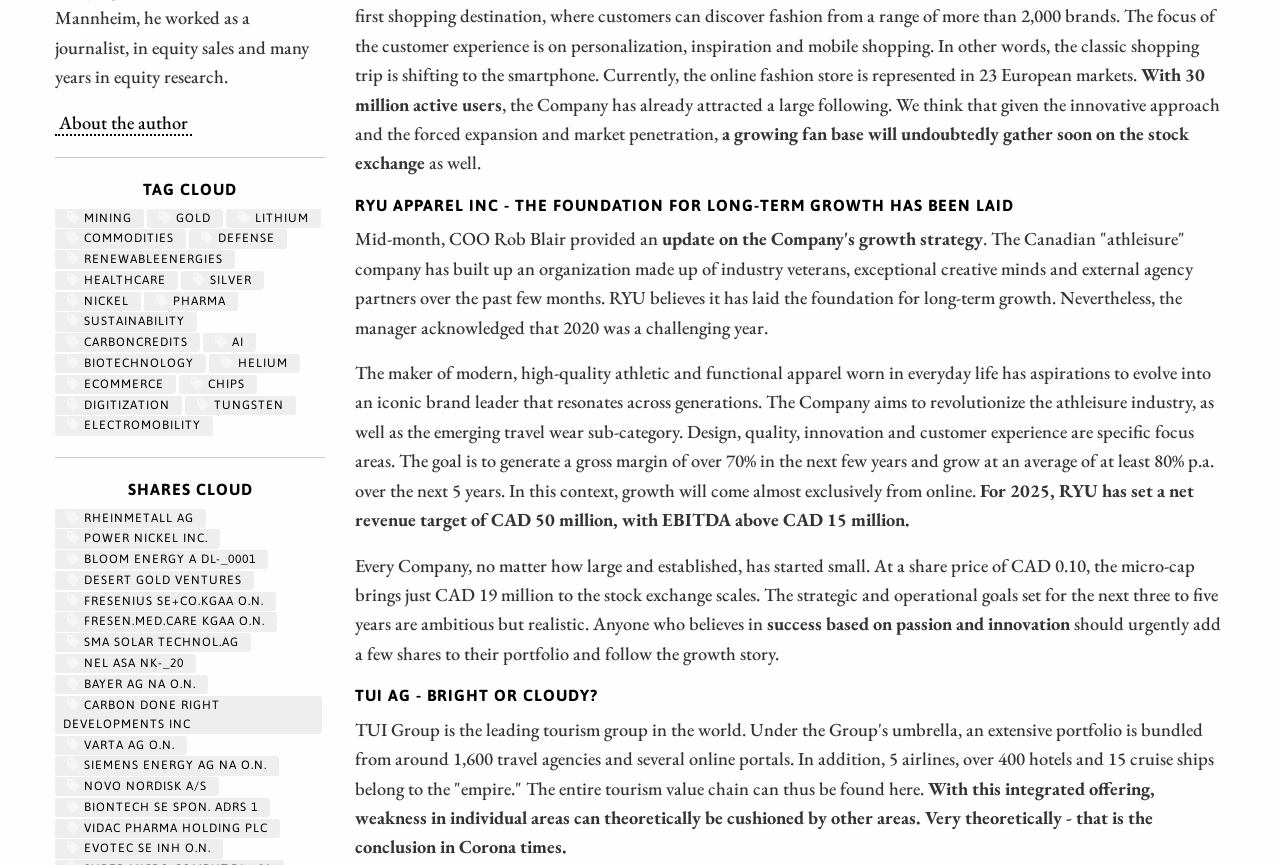Look at the image and give a detailed response to the following question: What is the name of the company mentioned in the RYU APPAREL INC section?

I read the text in the RYU APPAREL INC section and found that the company mentioned is RYU, which is a Canadian 'athleisure' company.